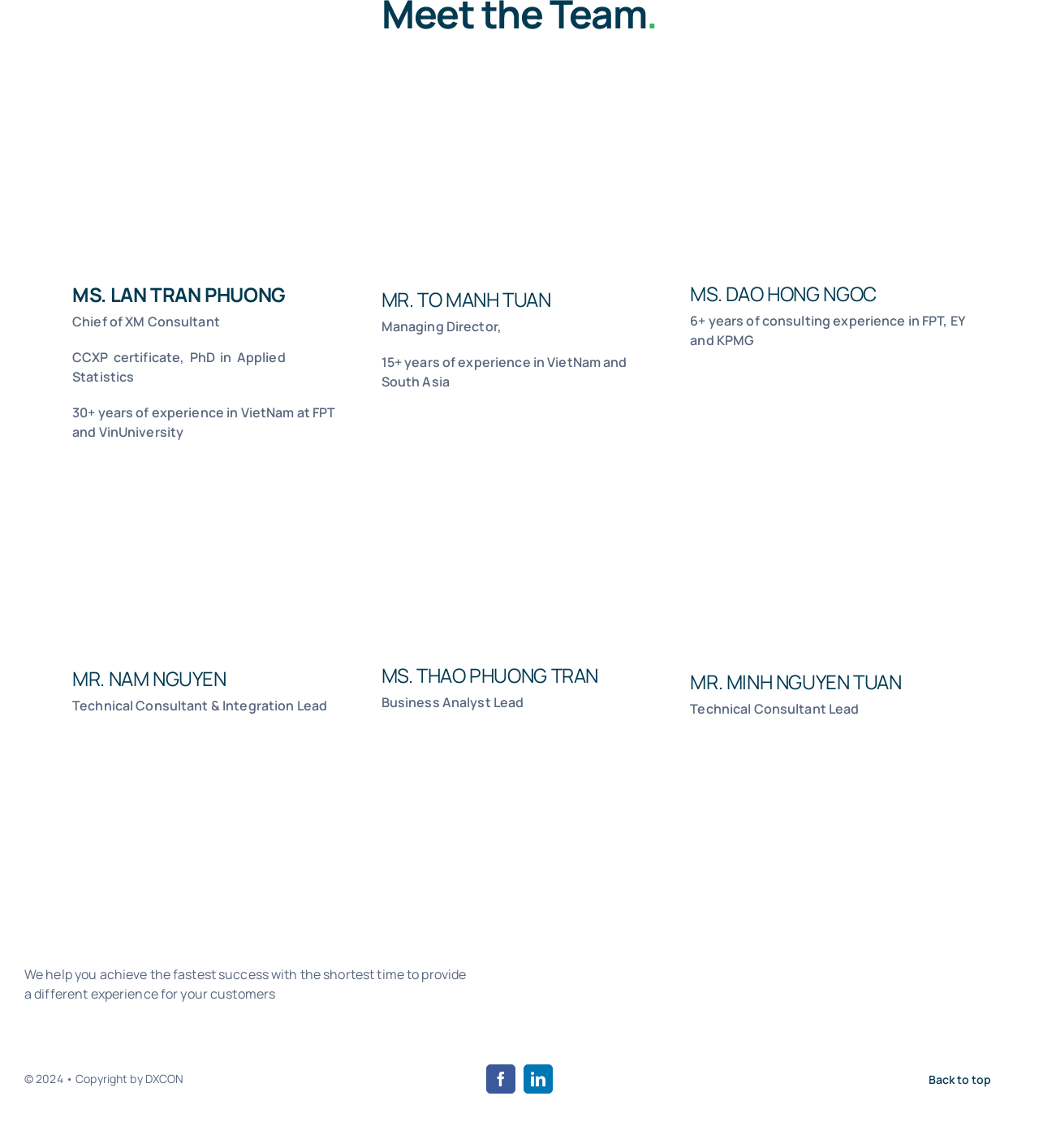Can you look at the image and give a comprehensive answer to the question:
What is the name of the company?

I found the image element with the description 'DX CON – Digital Solutions & Consulting for Experience Management Logo', which suggests that DX CON is the name of the company.